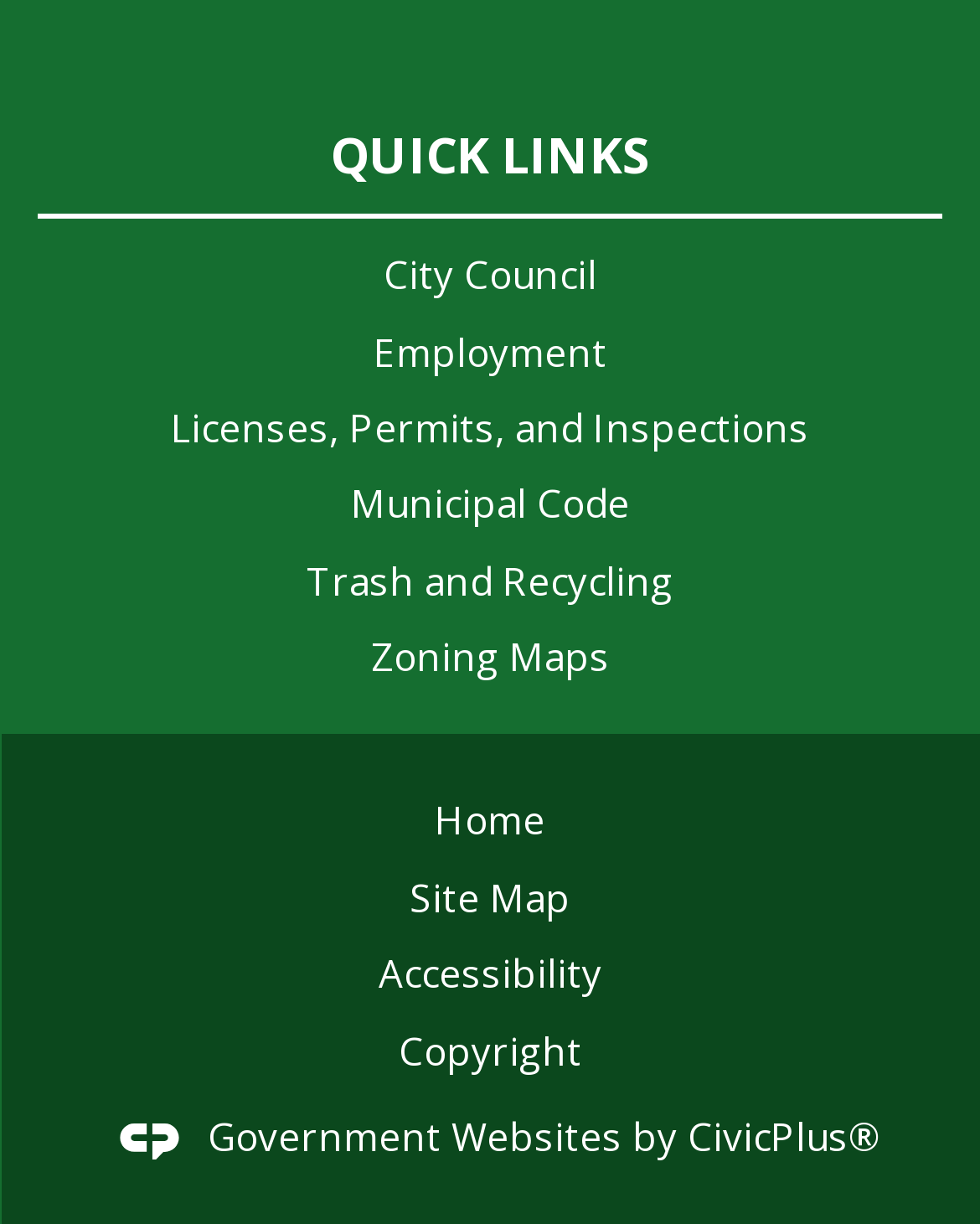What is the topmost link on the webpage?
Look at the image and provide a short answer using one word or a phrase.

QUICK LINKS